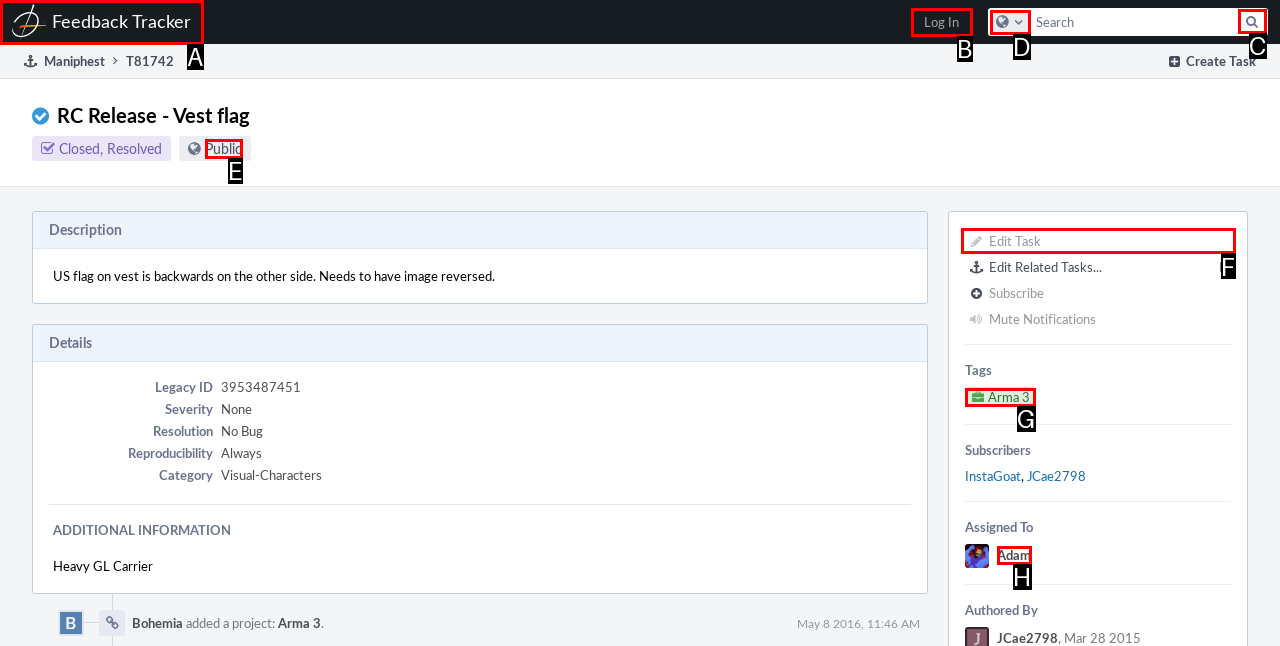From the given options, tell me which letter should be clicked to complete this task: Edit the current task
Answer with the letter only.

F